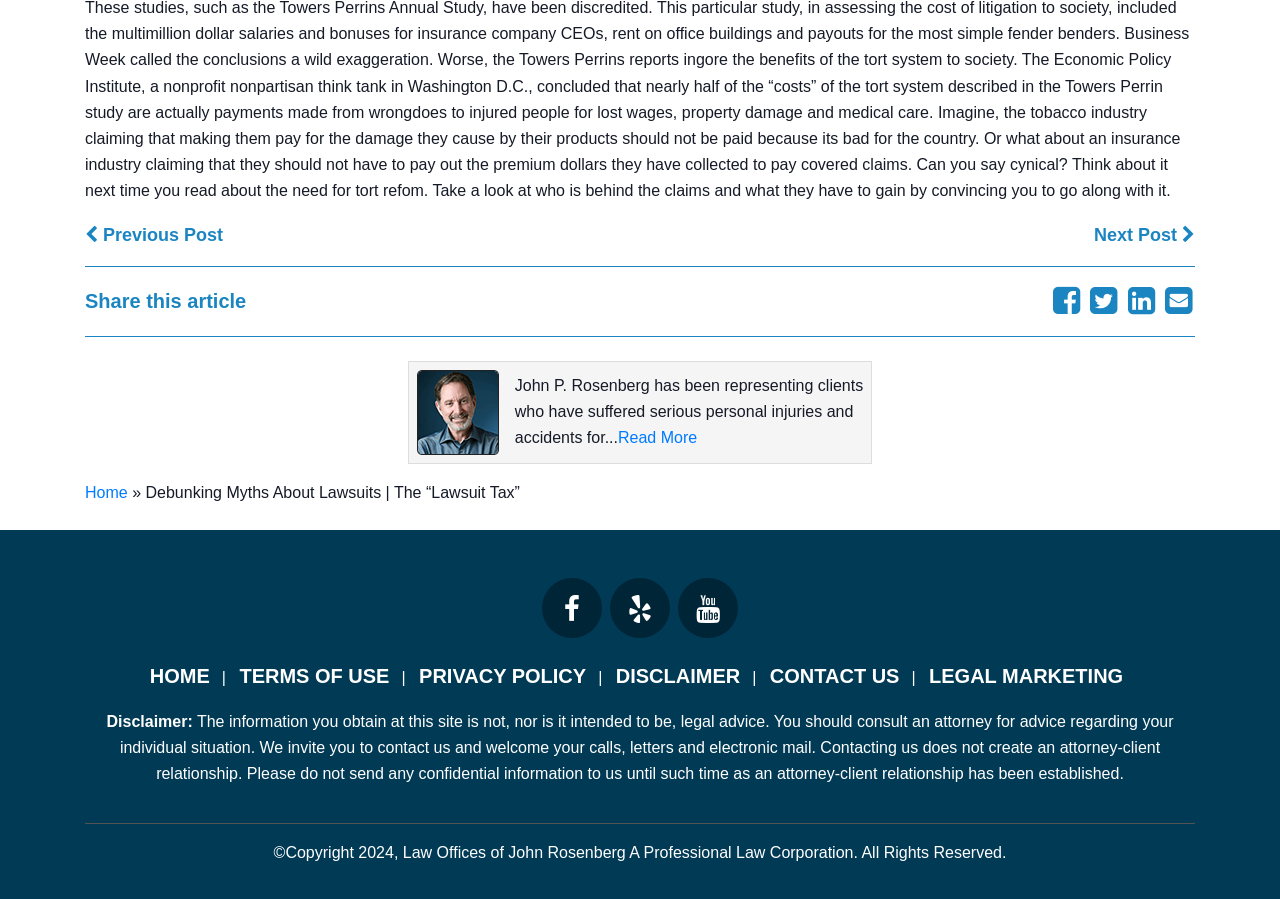Provide the bounding box coordinates for the UI element described in this sentence: "Home". The coordinates should be four float values between 0 and 1, i.e., [left, top, right, bottom].

[0.066, 0.538, 0.1, 0.557]